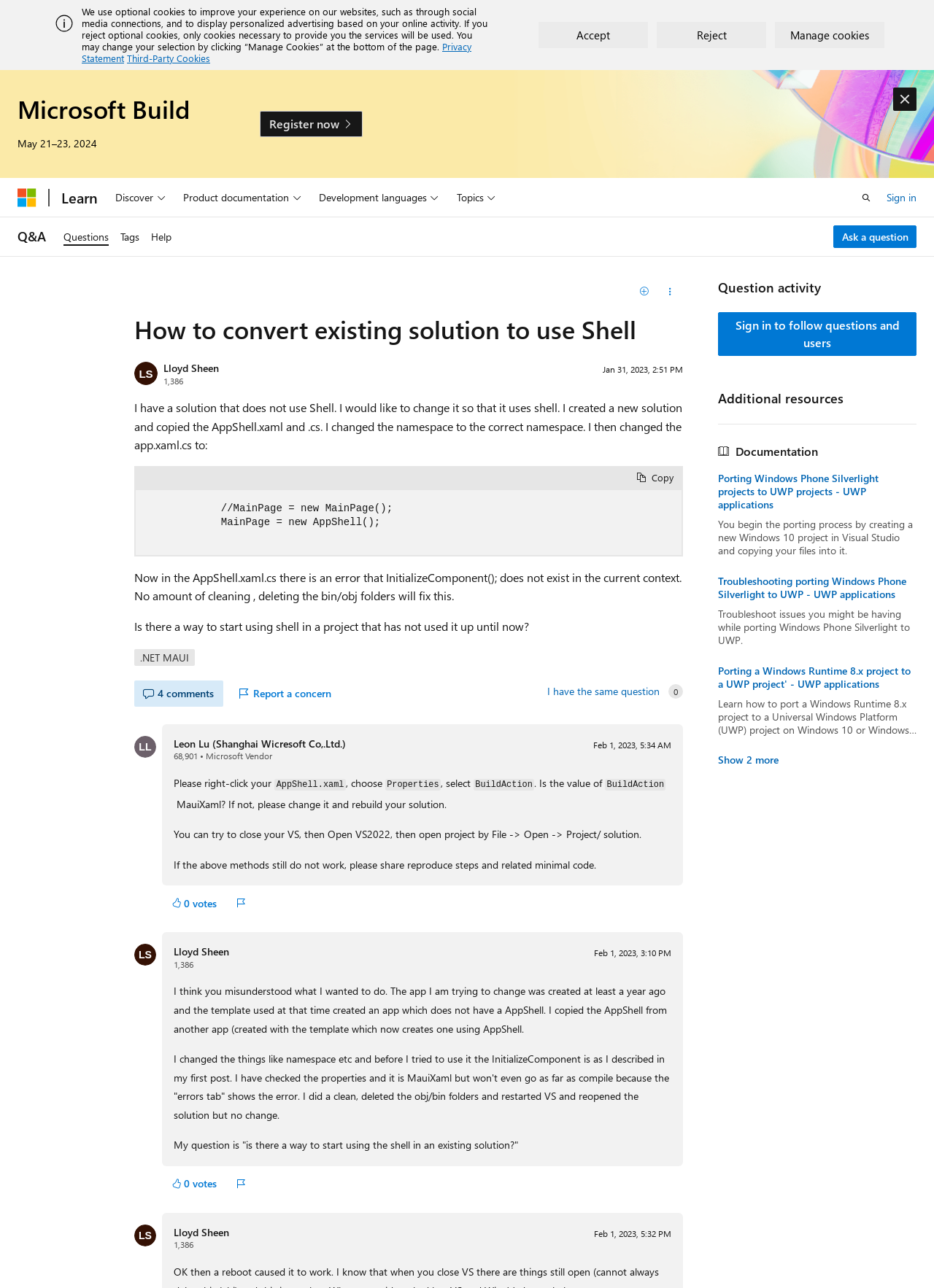Locate the bounding box of the UI element described in the following text: "Missoula Commercial Plumbing".

None